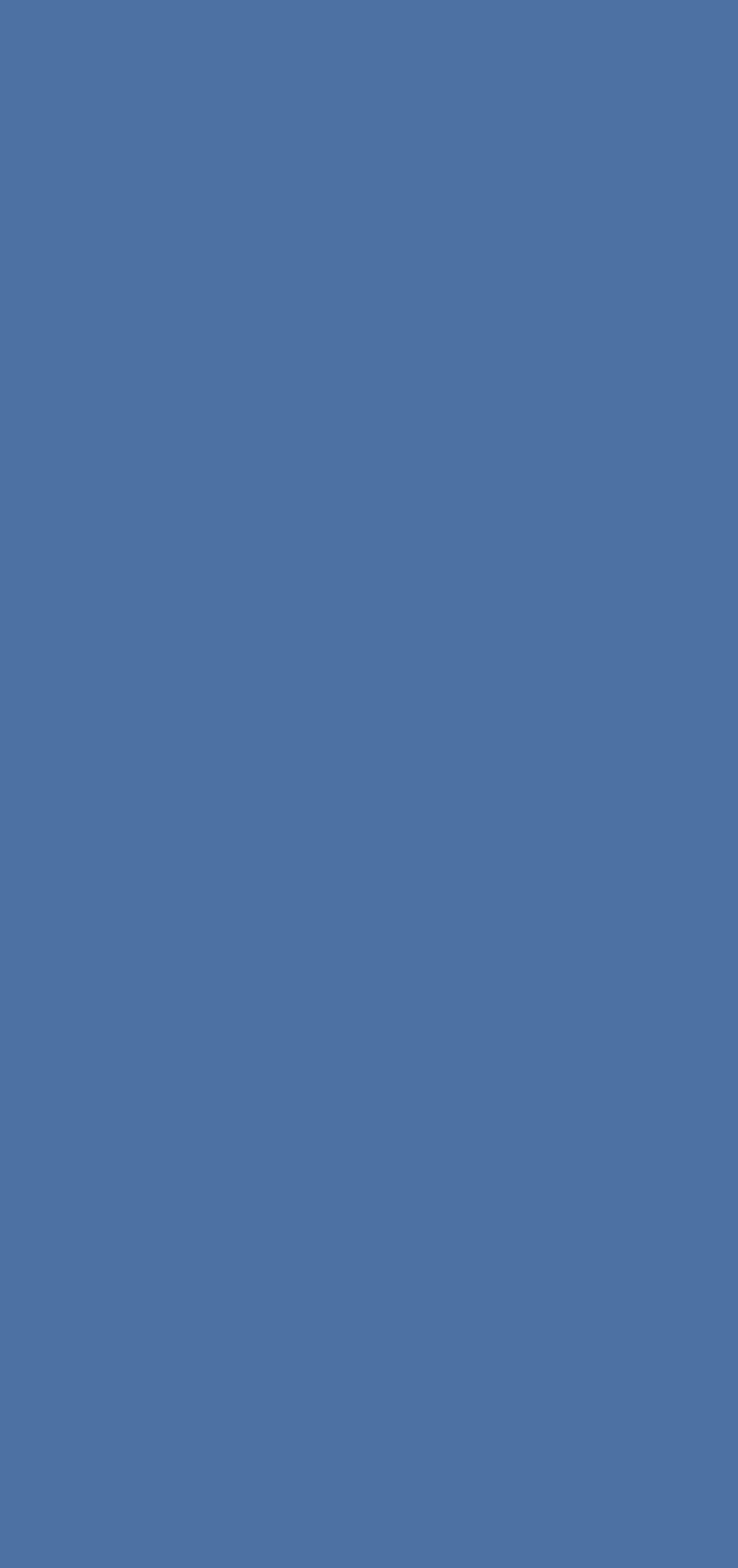Please locate the bounding box coordinates for the element that should be clicked to achieve the following instruction: "Click on ADMIN INVESTIGATION - 1700". Ensure the coordinates are given as four float numbers between 0 and 1, i.e., [left, top, right, bottom].

[0.254, 0.394, 0.746, 0.412]